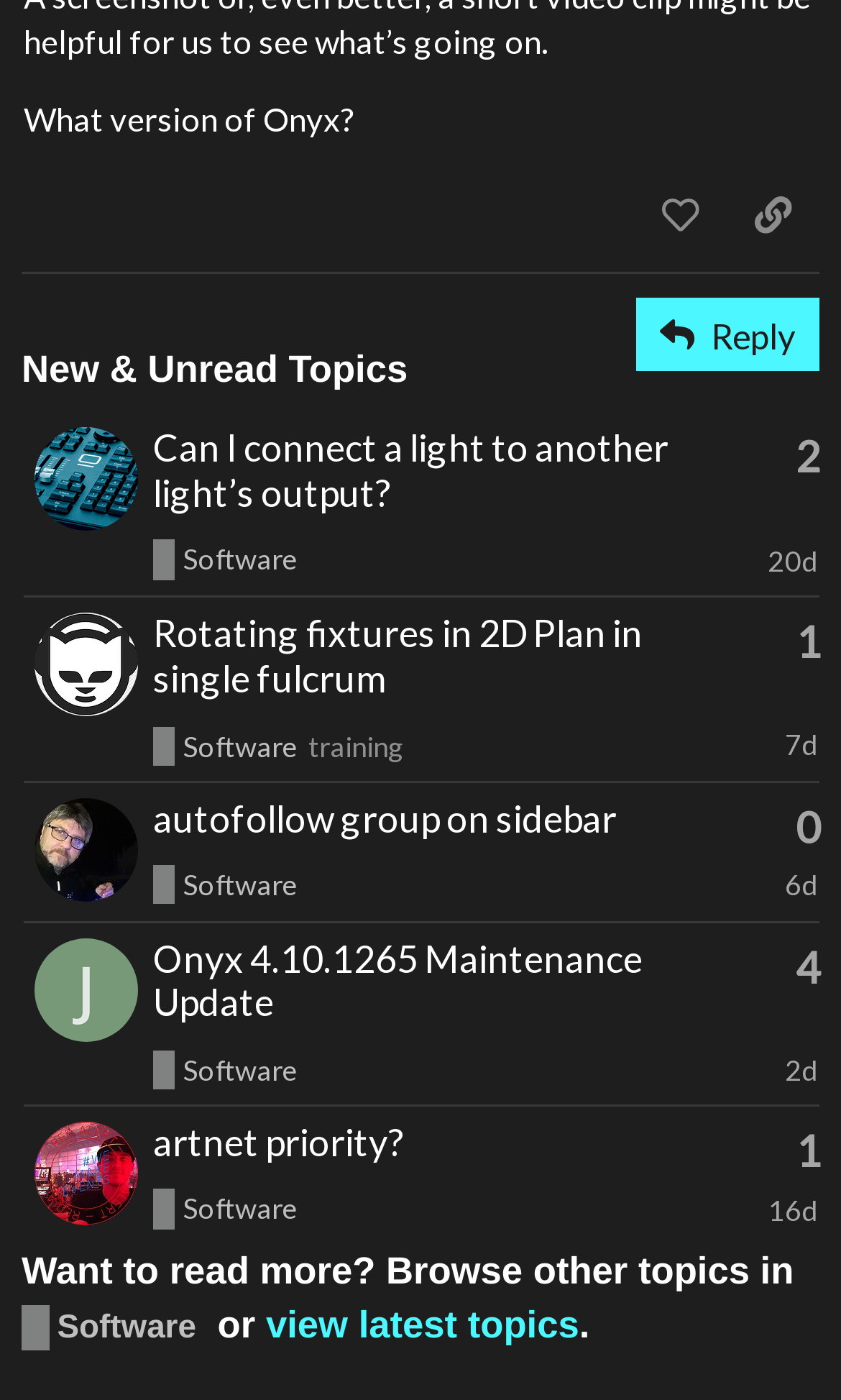From the given element description: "artnet priority?", find the bounding box for the UI element. Provide the coordinates as four float numbers between 0 and 1, in the order [left, top, right, bottom].

[0.182, 0.8, 0.479, 0.832]